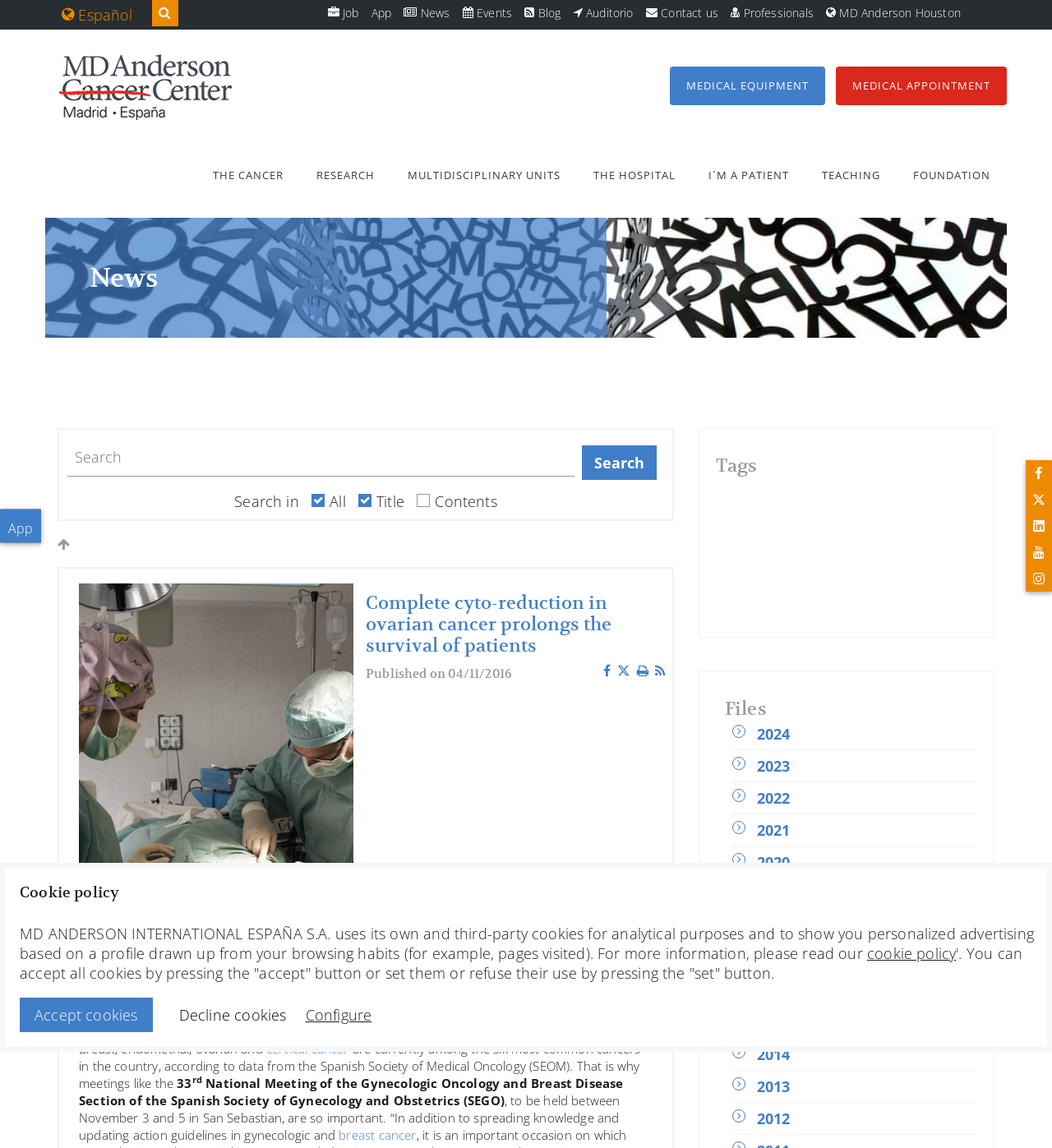Please pinpoint the bounding box coordinates for the region I should click to adhere to this instruction: "Click on the link to learn more about ovarian cancer".

[0.382, 0.841, 0.461, 0.855]